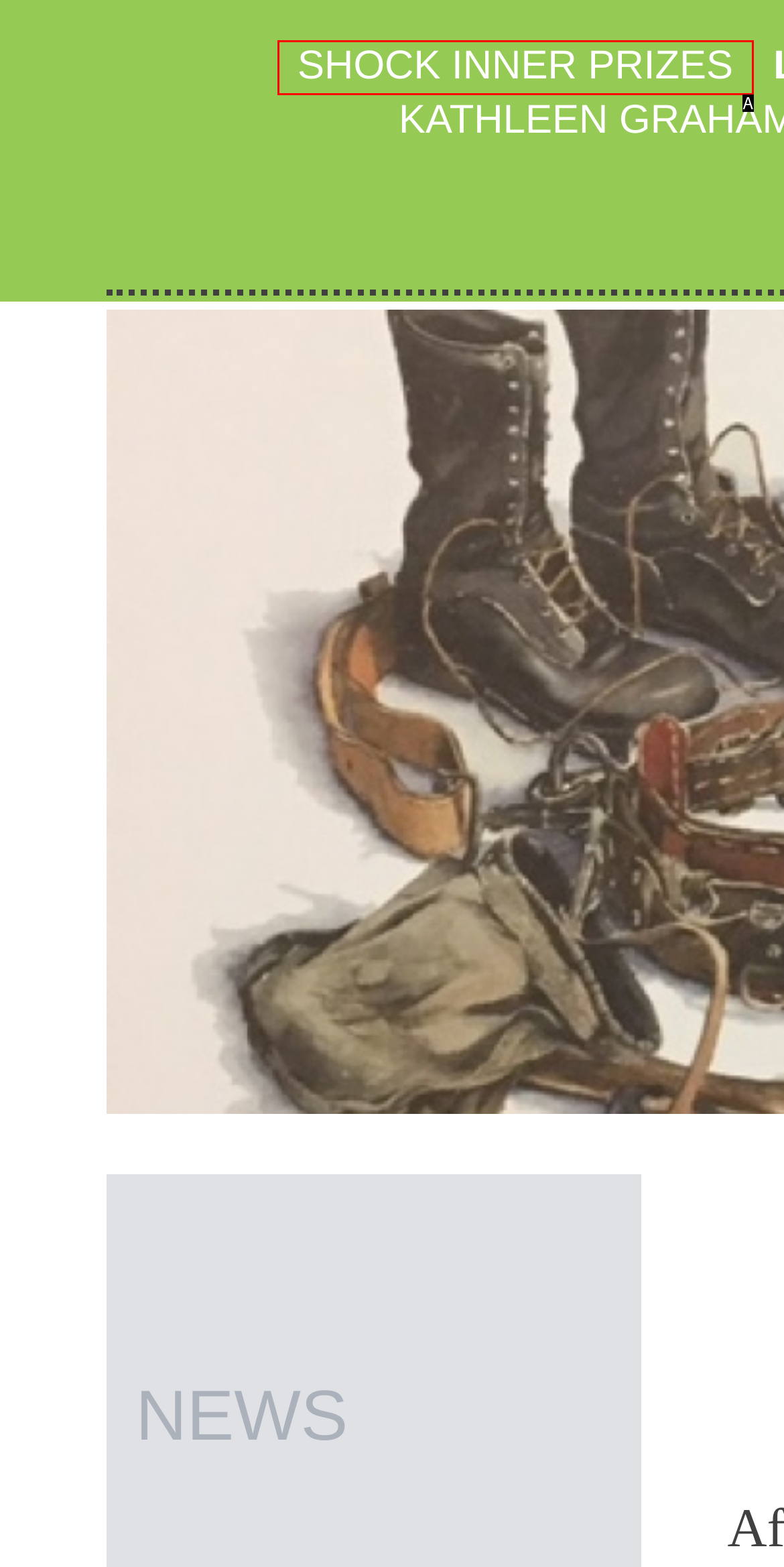Assess the description: Shock Inner Prizes and select the option that matches. Provide the letter of the chosen option directly from the given choices.

A